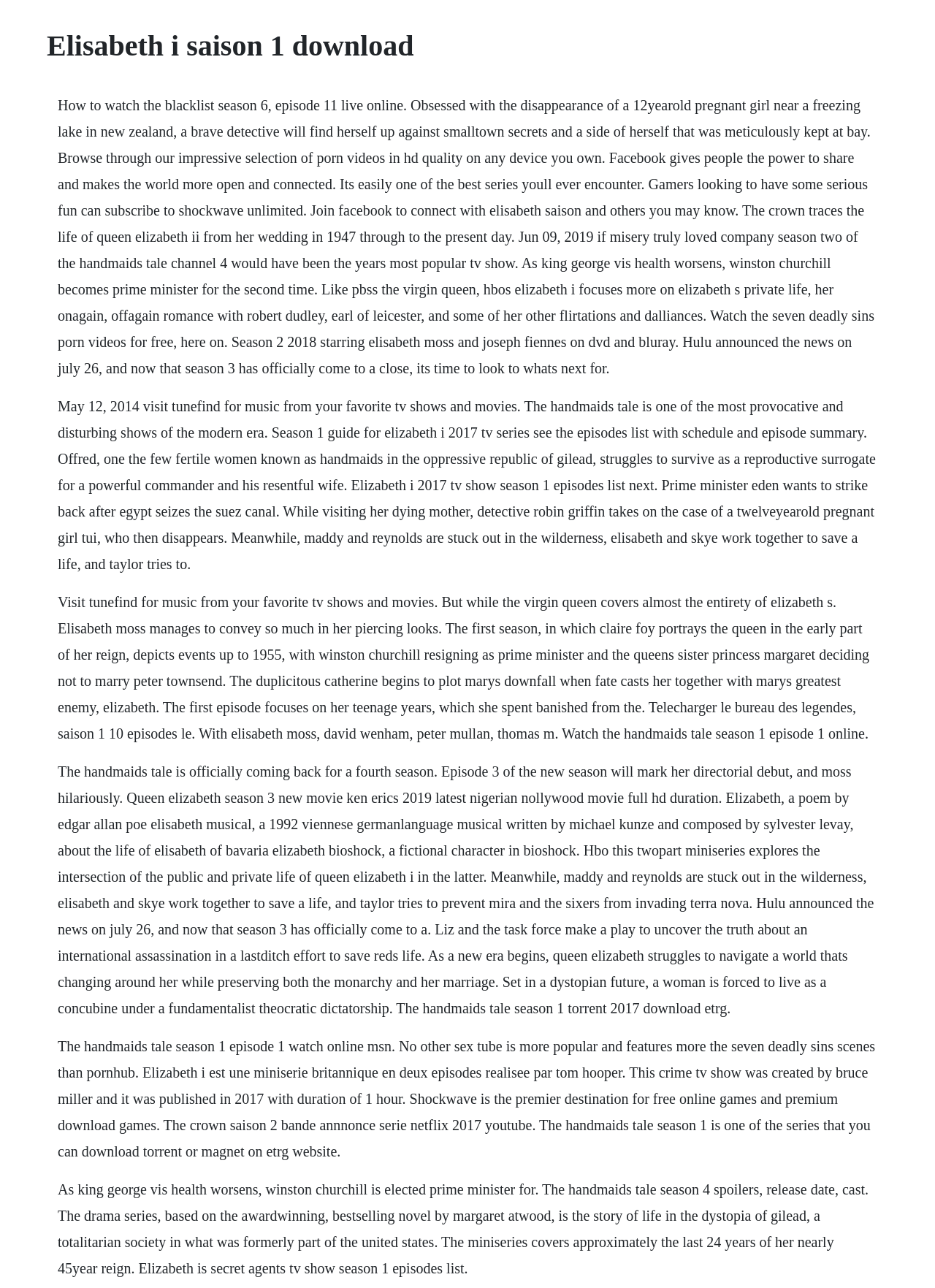What is the name of the queen mentioned in the webpage?
Observe the image and answer the question with a one-word or short phrase response.

Elizabeth II